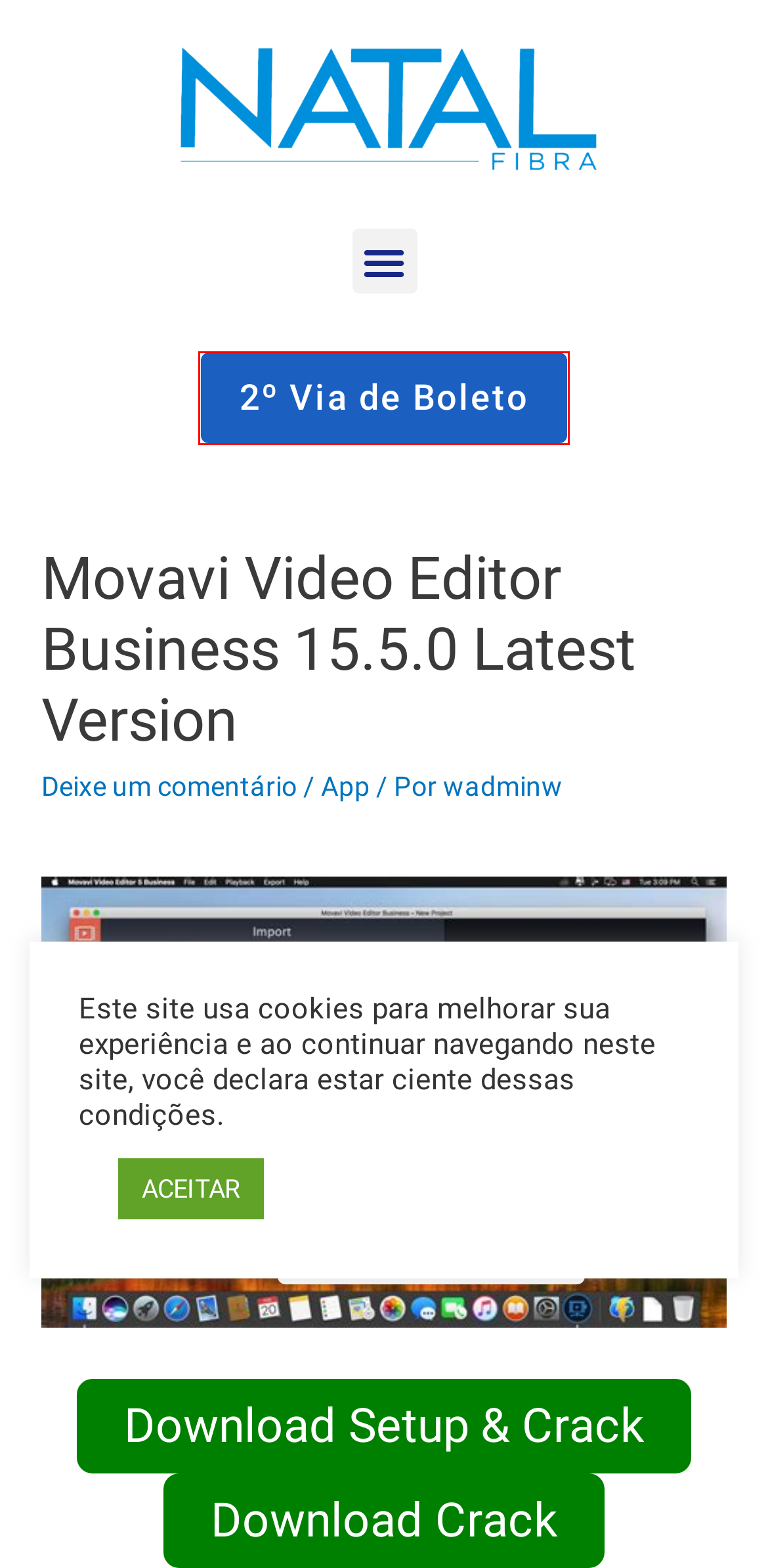Take a look at the provided webpage screenshot featuring a red bounding box around an element. Select the most appropriate webpage description for the page that loads after clicking on the element inside the red bounding box. Here are the candidates:
A. wadminw, Autor em Natal Fibra
B. Arquivos App - Natal Fibra
C. Trust Crot - Natal Fibra
D. fevereiro 2023 - Natal Fibra
E. janeiro 2023 - Natal Fibra
F. Central do Assinante
G. Comentários sobre Natal Fibra
H. VovSoft Text Edit Plus 7.9 Latest Version Download - Natal Fibra

F